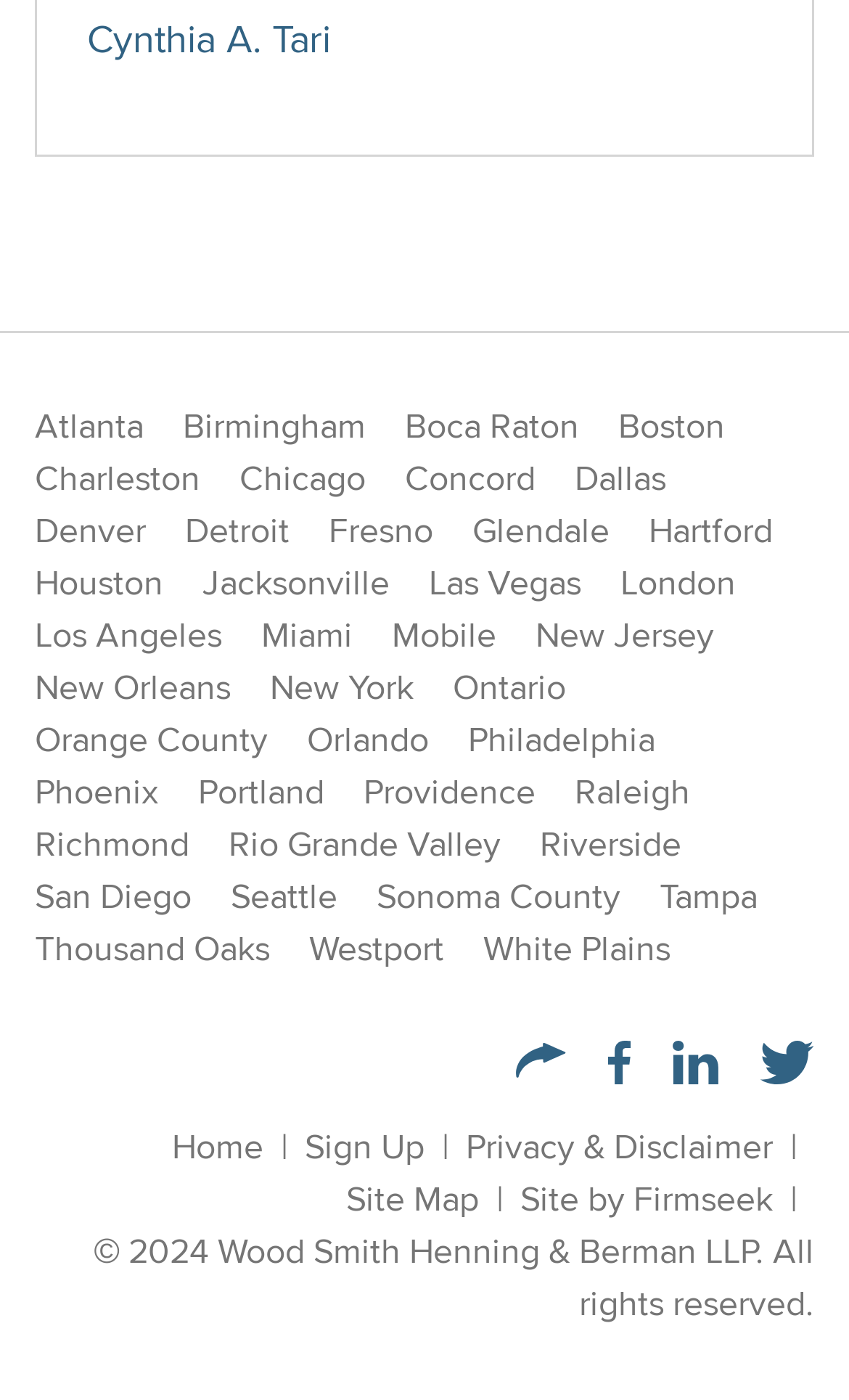Please locate the bounding box coordinates of the region I need to click to follow this instruction: "read Description".

None